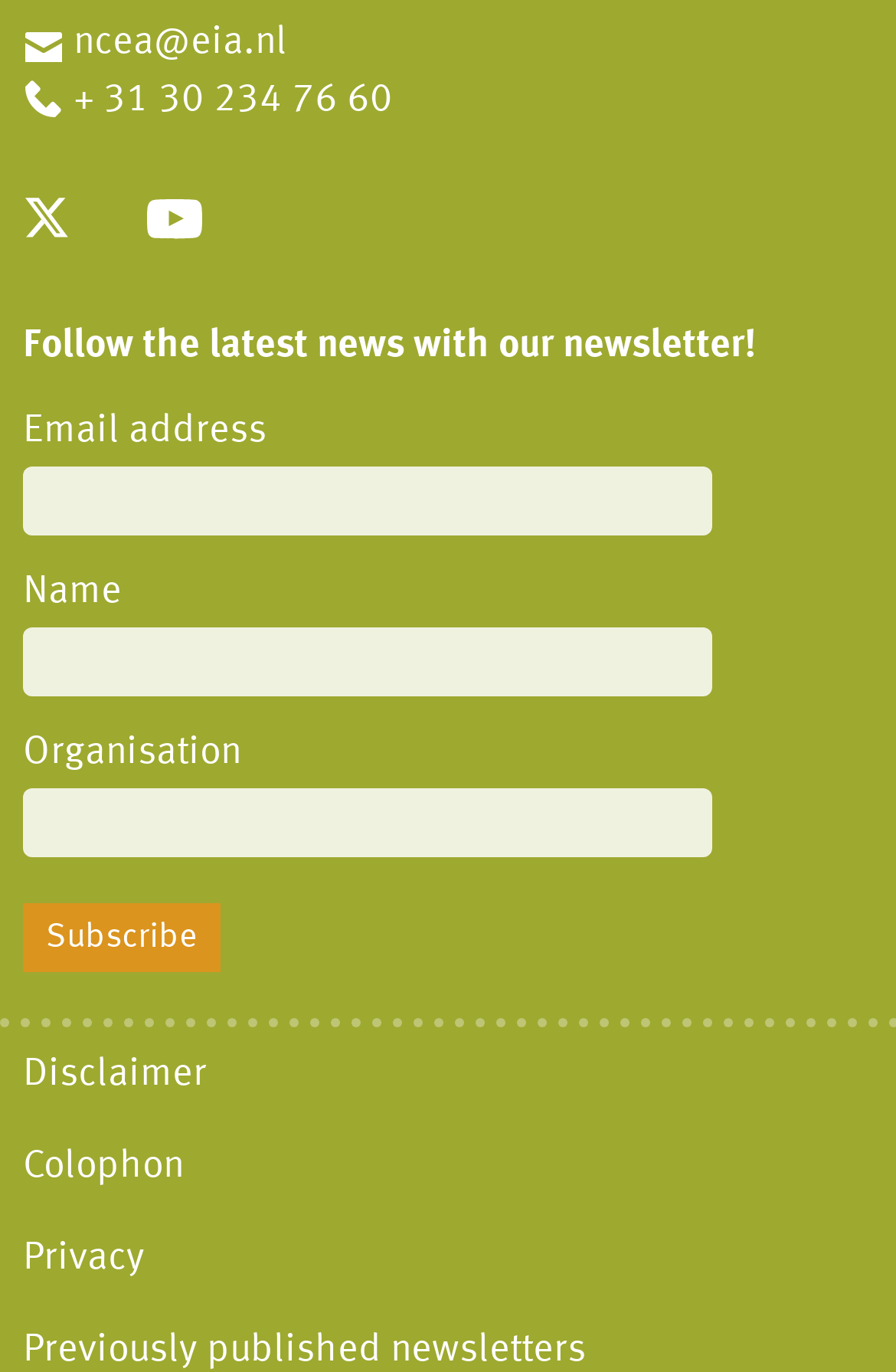What is the phone number provided?
Based on the screenshot, respond with a single word or phrase.

+31 30 234 76 60